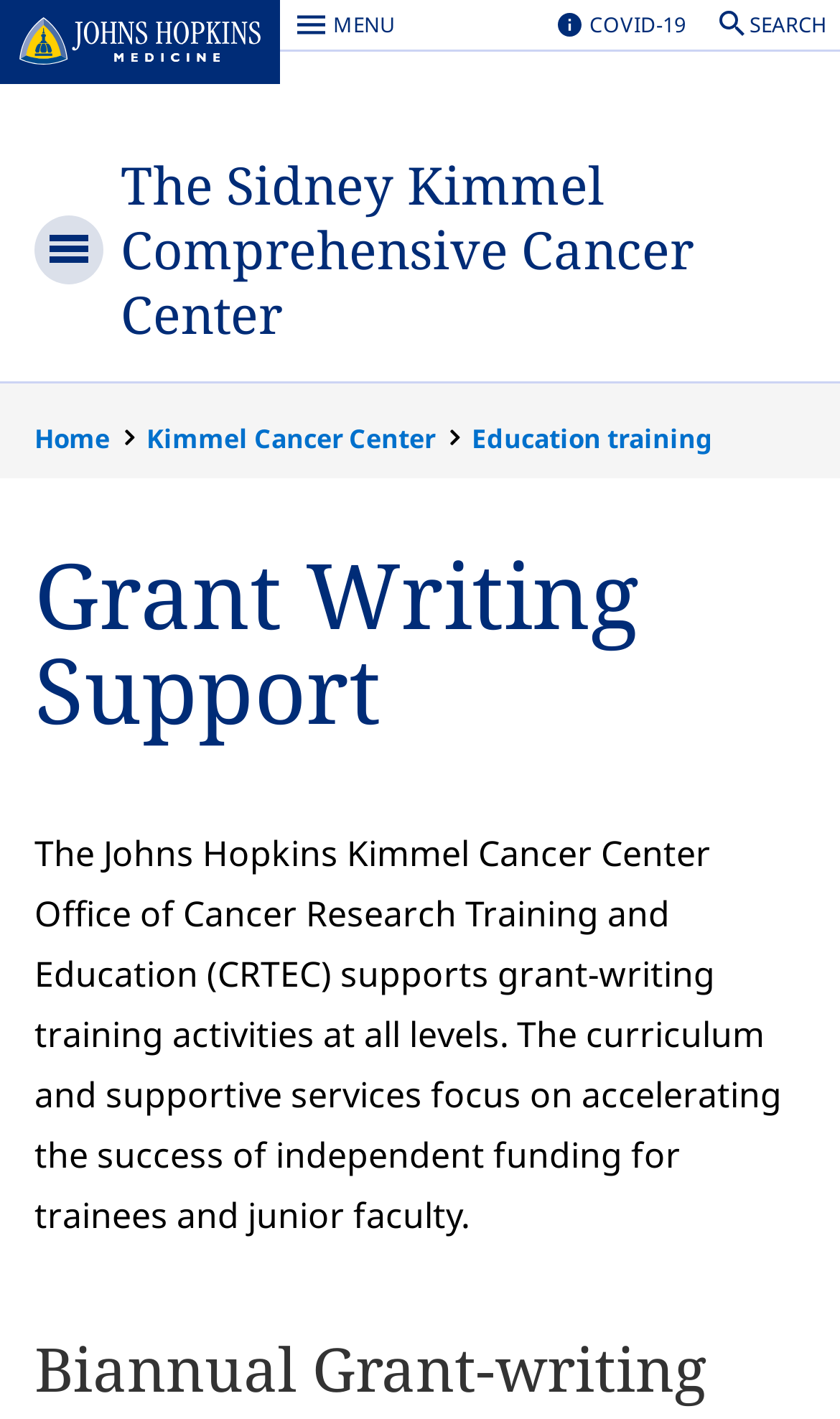Using the information from the screenshot, answer the following question thoroughly:
What is the name of the cancer center?

I found the answer by looking at the banner element with the text 'The Sidney Kimmel Comprehensive Cancer Center' which is a heading element and has a bounding box coordinate of [0.0, 0.035, 1.0, 0.269].